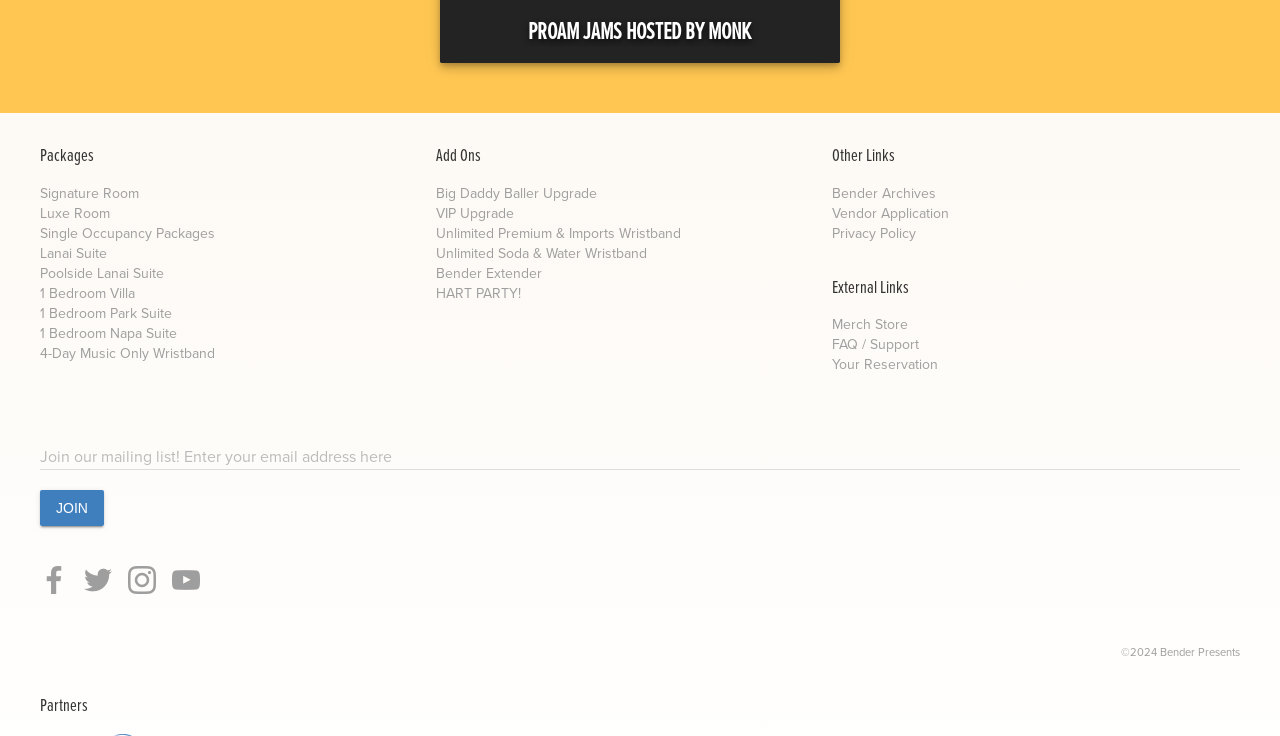Locate the bounding box coordinates of the clickable region to complete the following instruction: "Click on the 'Merch Store' link."

[0.65, 0.427, 0.709, 0.456]